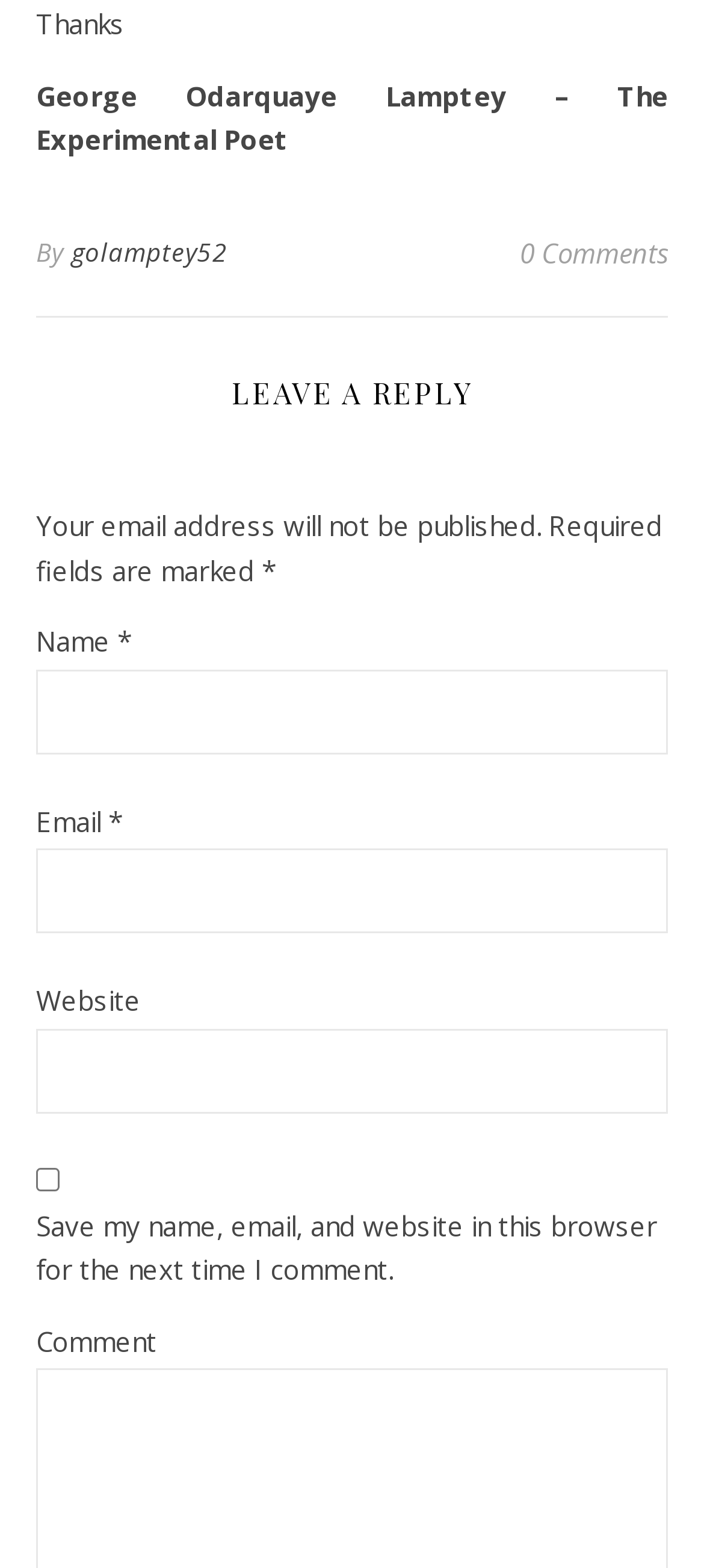Please answer the following question using a single word or phrase: 
Who is the author of the webpage?

George Odarquaye Lamptey